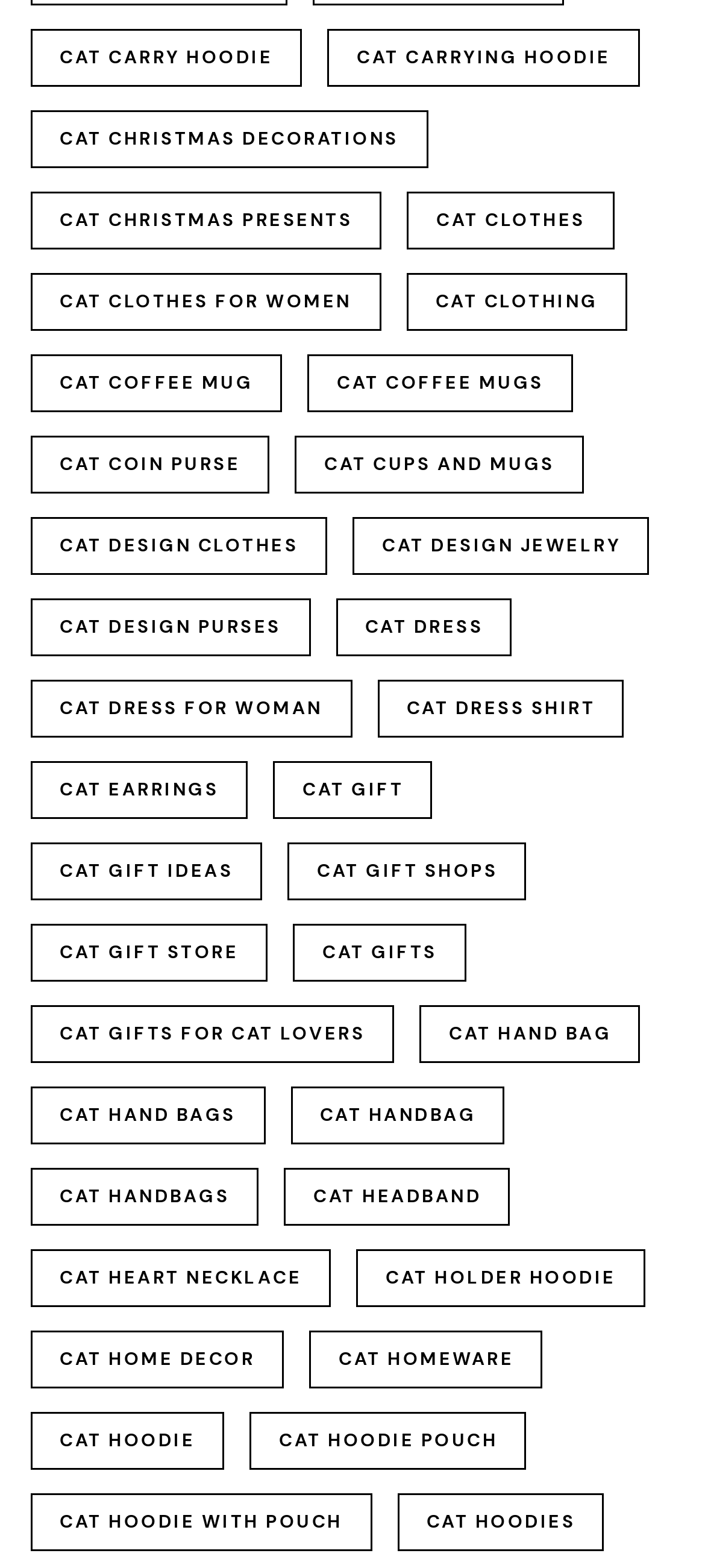Identify the bounding box coordinates of the area you need to click to perform the following instruction: "Follow us on Facebook".

None